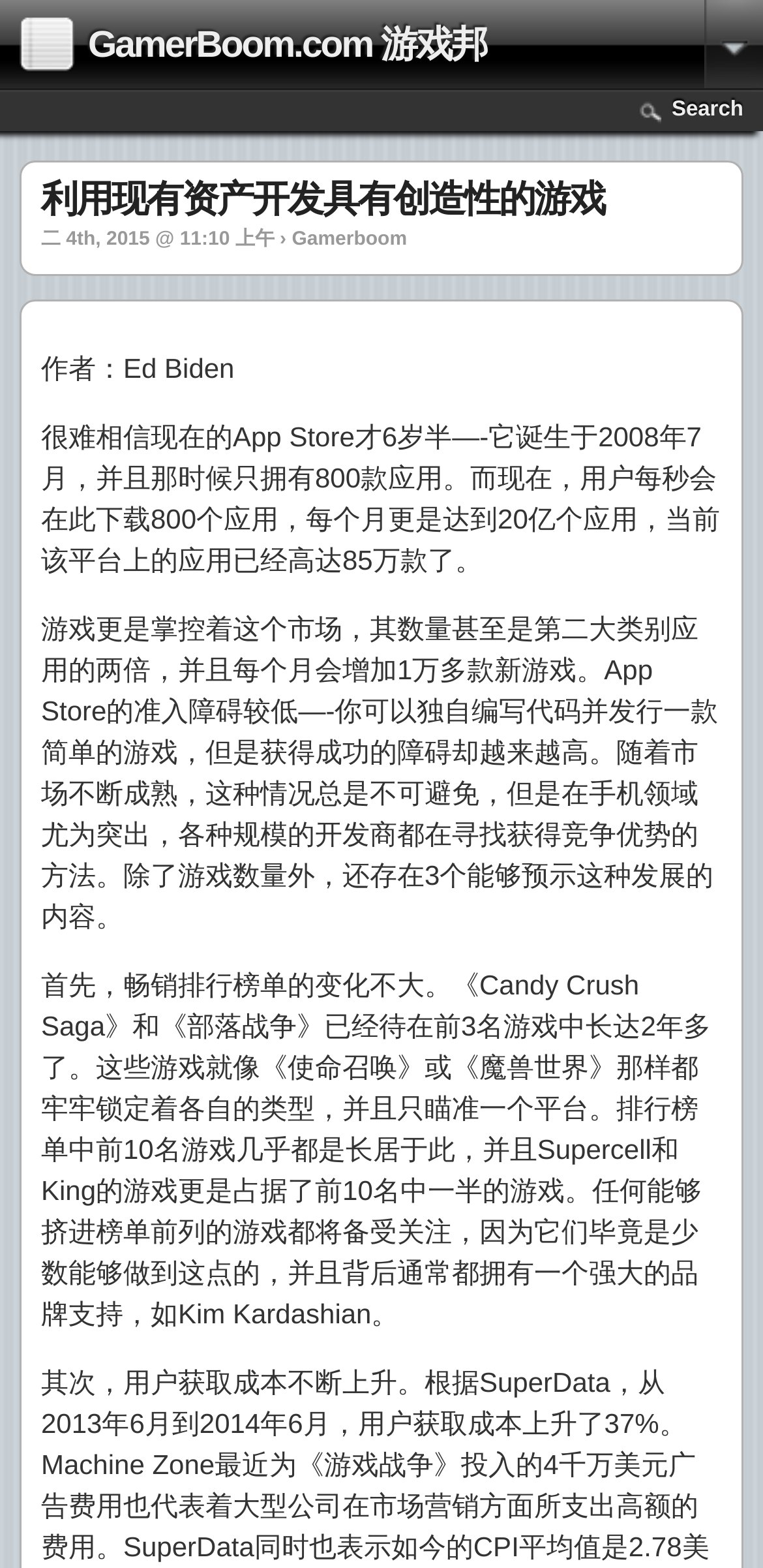Provide the bounding box coordinates for the specified HTML element described in this description: "Search". The coordinates should be four float numbers ranging from 0 to 1, in the format [left, top, right, bottom].

[0.834, 0.059, 0.979, 0.081]